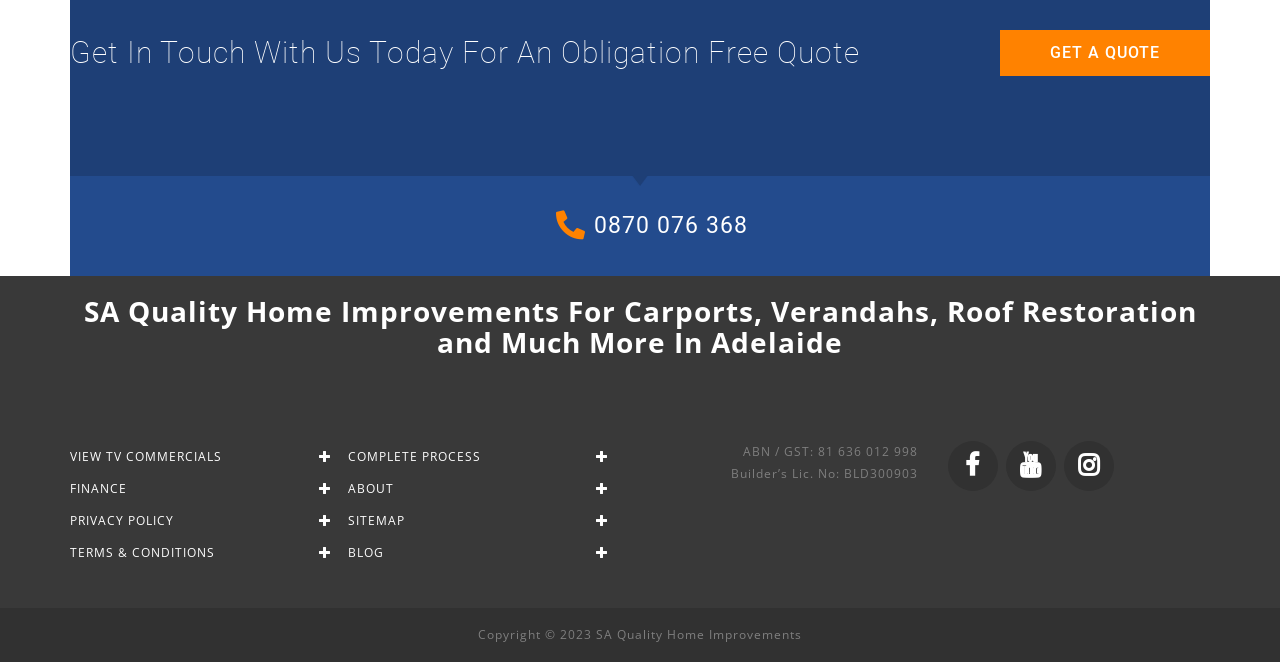Please give the bounding box coordinates of the area that should be clicked to fulfill the following instruction: "View TV commercials". The coordinates should be in the format of four float numbers from 0 to 1, i.e., [left, top, right, bottom].

[0.055, 0.674, 0.248, 0.707]